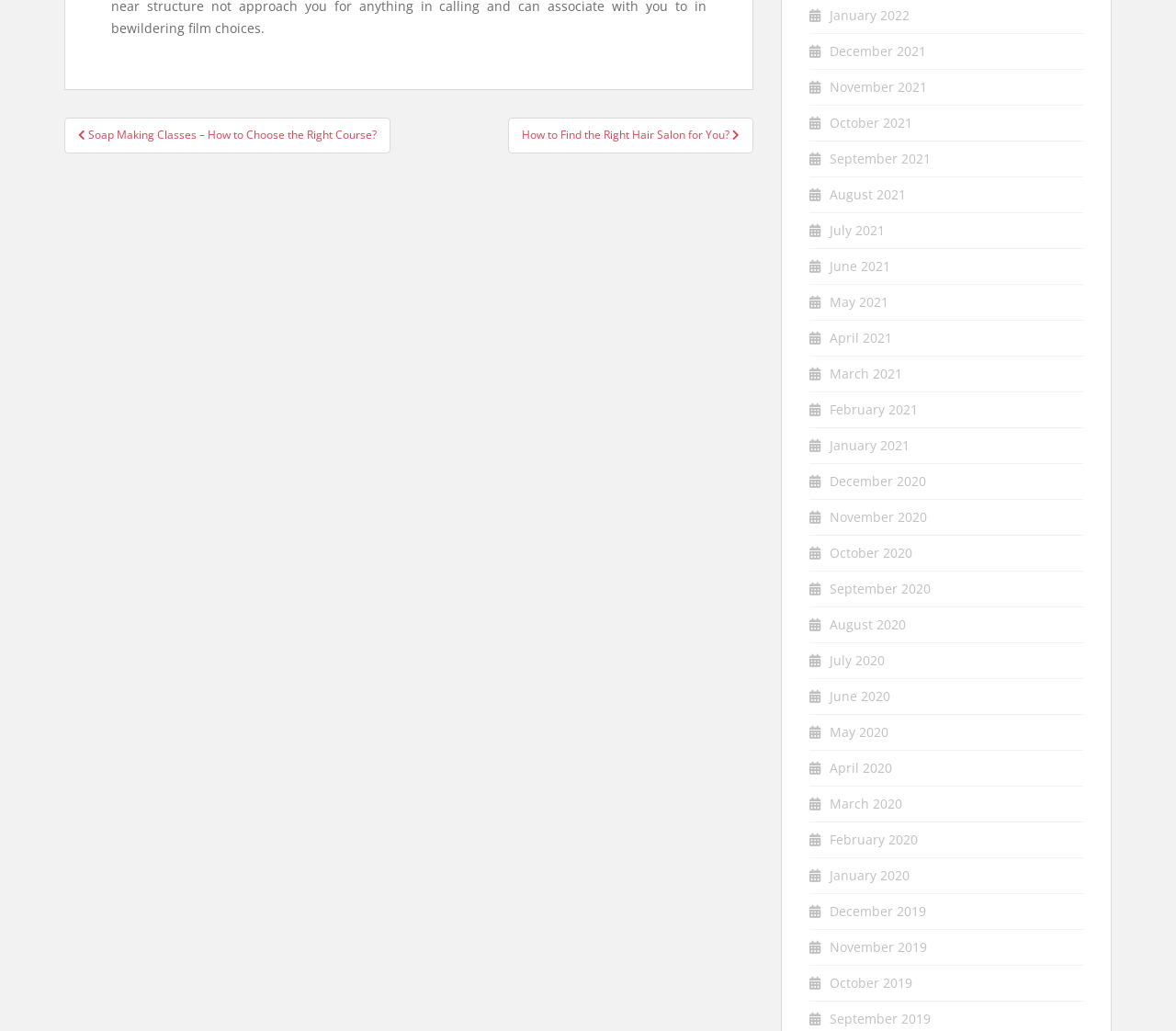Locate the UI element that matches the description October 2020 in the webpage screenshot. Return the bounding box coordinates in the format (top-left x, top-left y, bottom-right x, bottom-right y), with values ranging from 0 to 1.

[0.705, 0.527, 0.776, 0.544]